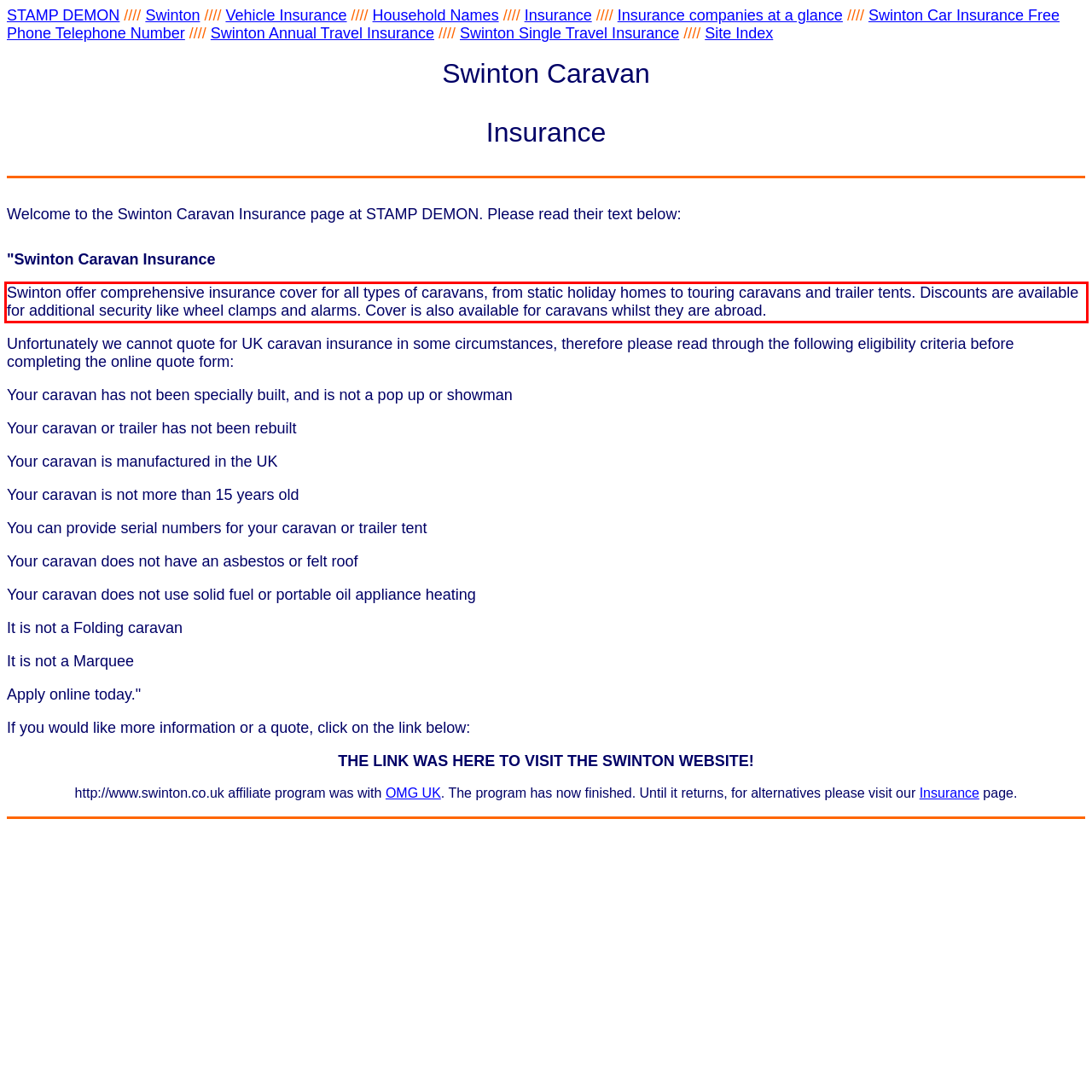Identify and transcribe the text content enclosed by the red bounding box in the given screenshot.

Swinton offer comprehensive insurance cover for all types of caravans, from static holiday homes to touring caravans and trailer tents. Discounts are available for additional security like wheel clamps and alarms. Cover is also available for caravans whilst they are abroad.